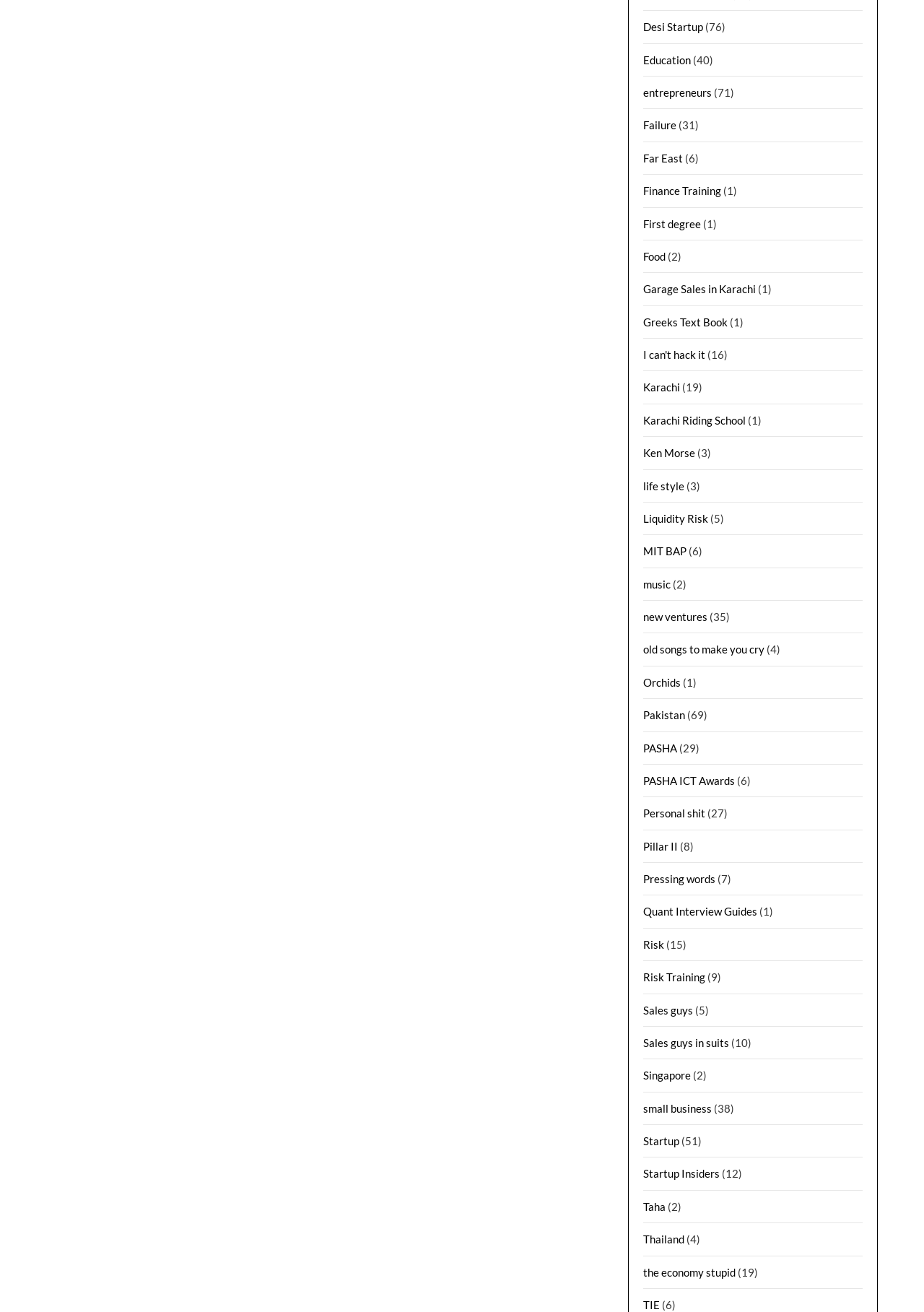What is the first link on the webpage? Look at the image and give a one-word or short phrase answer.

Desi Startup